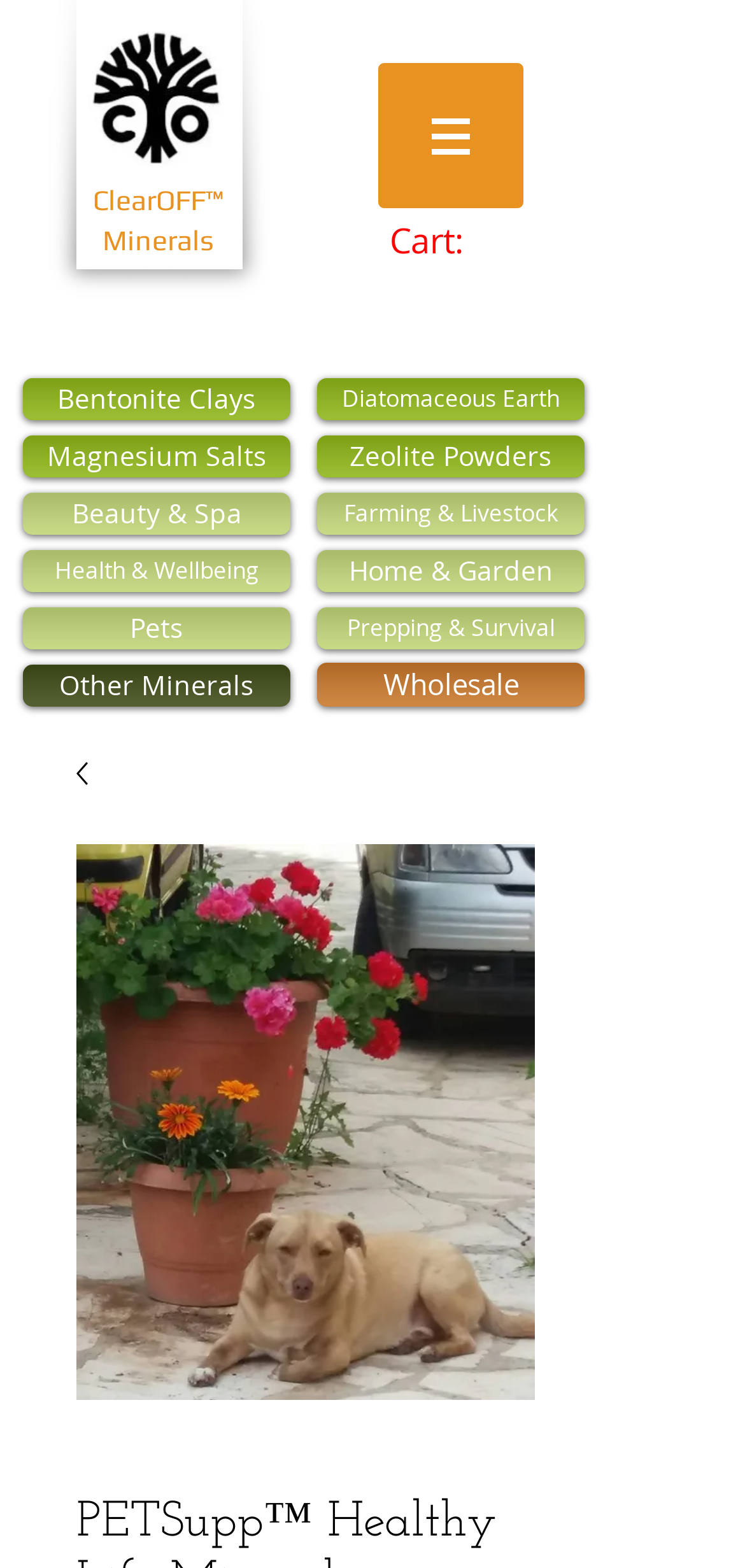Identify the bounding box of the UI element described as follows: "Beauty & Spa". Provide the coordinates as four float numbers in the range of 0 to 1 [left, top, right, bottom].

[0.031, 0.314, 0.39, 0.341]